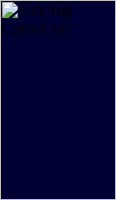Give a concise answer using one word or a phrase to the following question:
What is the purpose of the corner art?

Visual gateway